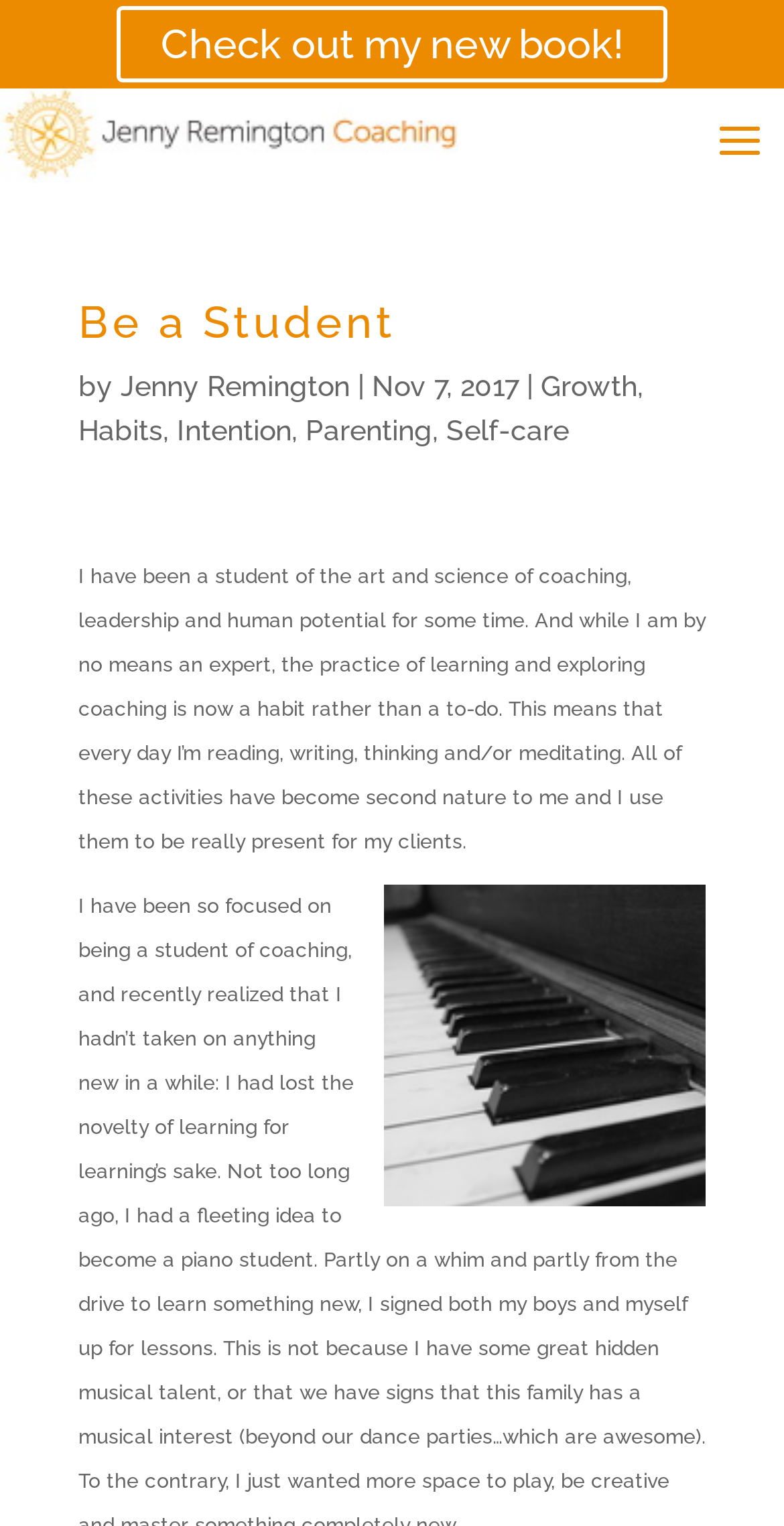Please analyze the image and provide a thorough answer to the question:
What is the date of the blog post?

The date of the blog post can be found in the heading section of the webpage, where it says 'Nov 7, 2017'. This indicates that the blog post was published on November 7, 2017.